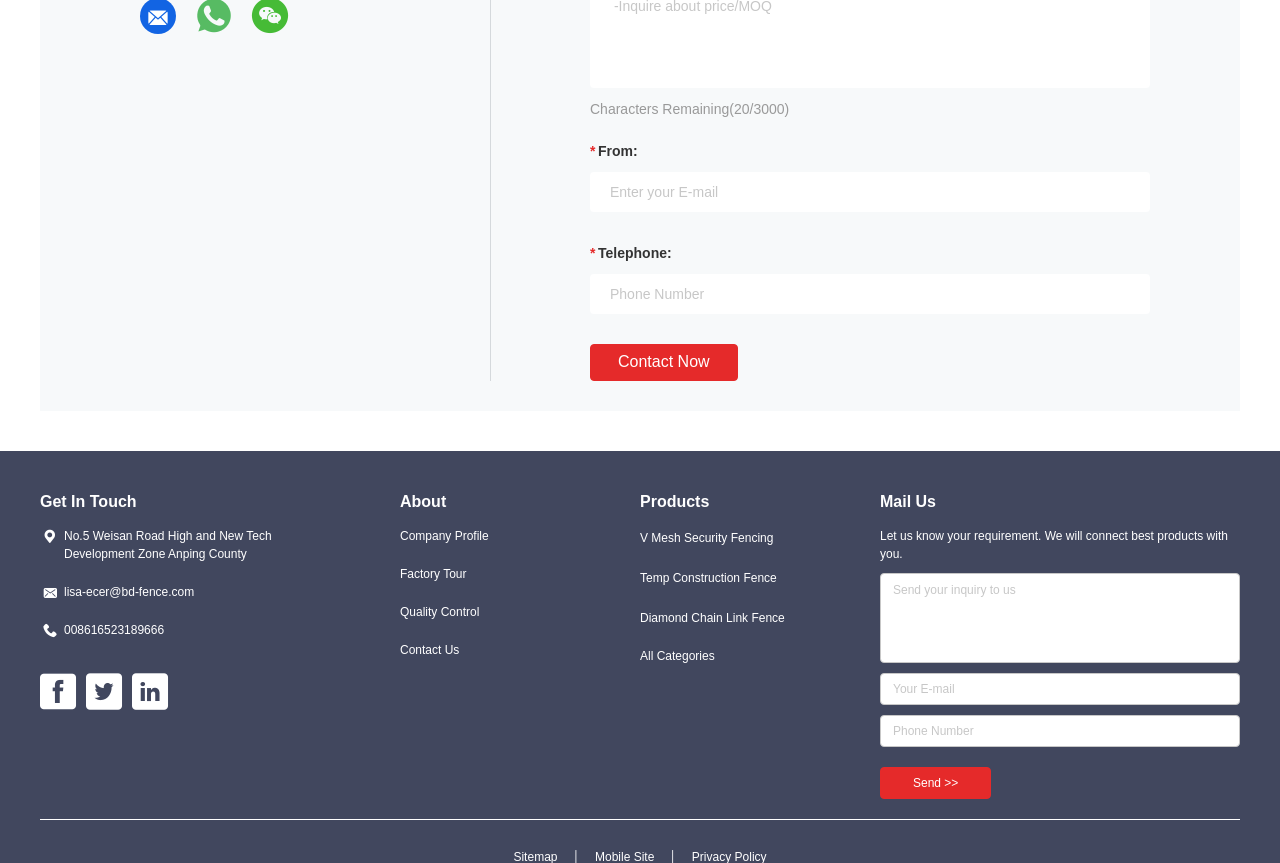Given the element description Data & privacy, predict the bounding box coordinates for the UI element in the webpage screenshot. The format should be (top-left x, top-left y, bottom-right x, bottom-right y), and the values should be between 0 and 1.

None